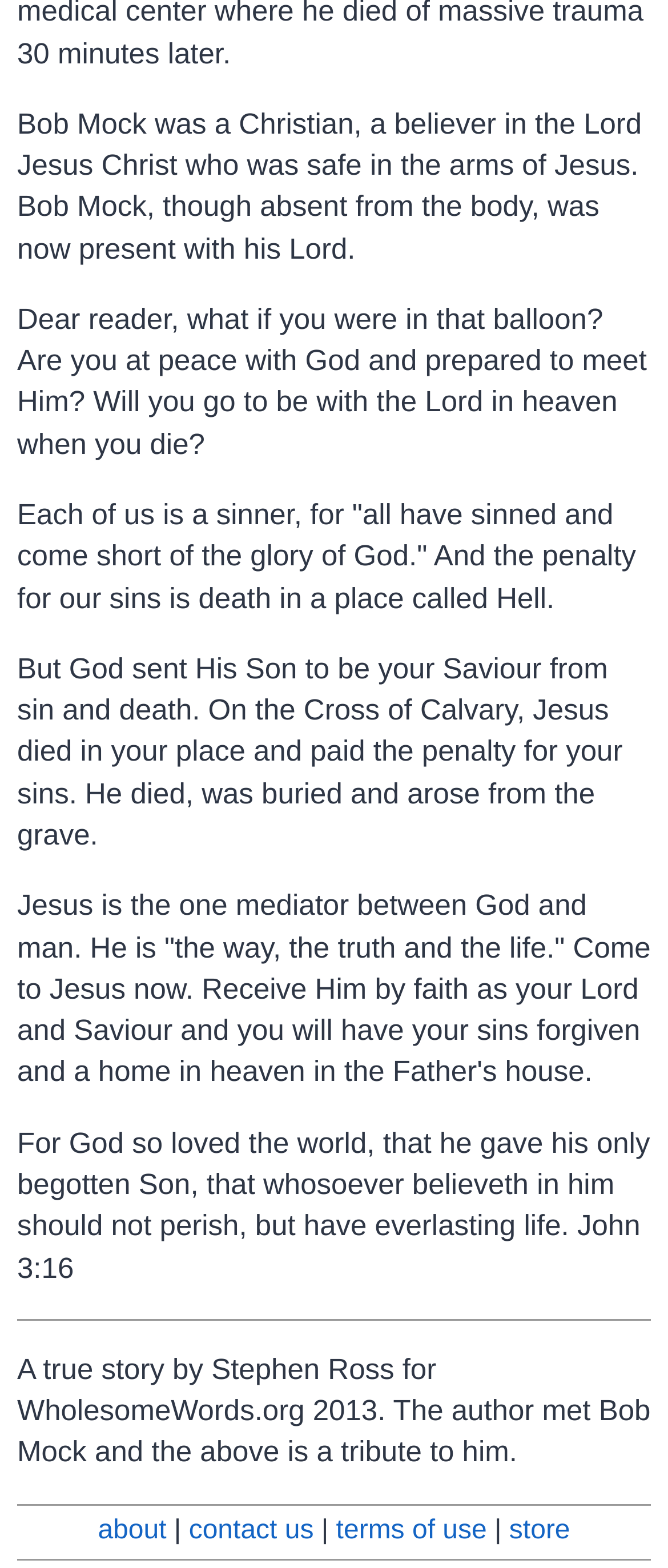For the following element description, predict the bounding box coordinates in the format (top-left x, top-left y, bottom-right x, bottom-right y). All values should be floating point numbers between 0 and 1. Description: contact us

[0.283, 0.967, 0.47, 0.985]